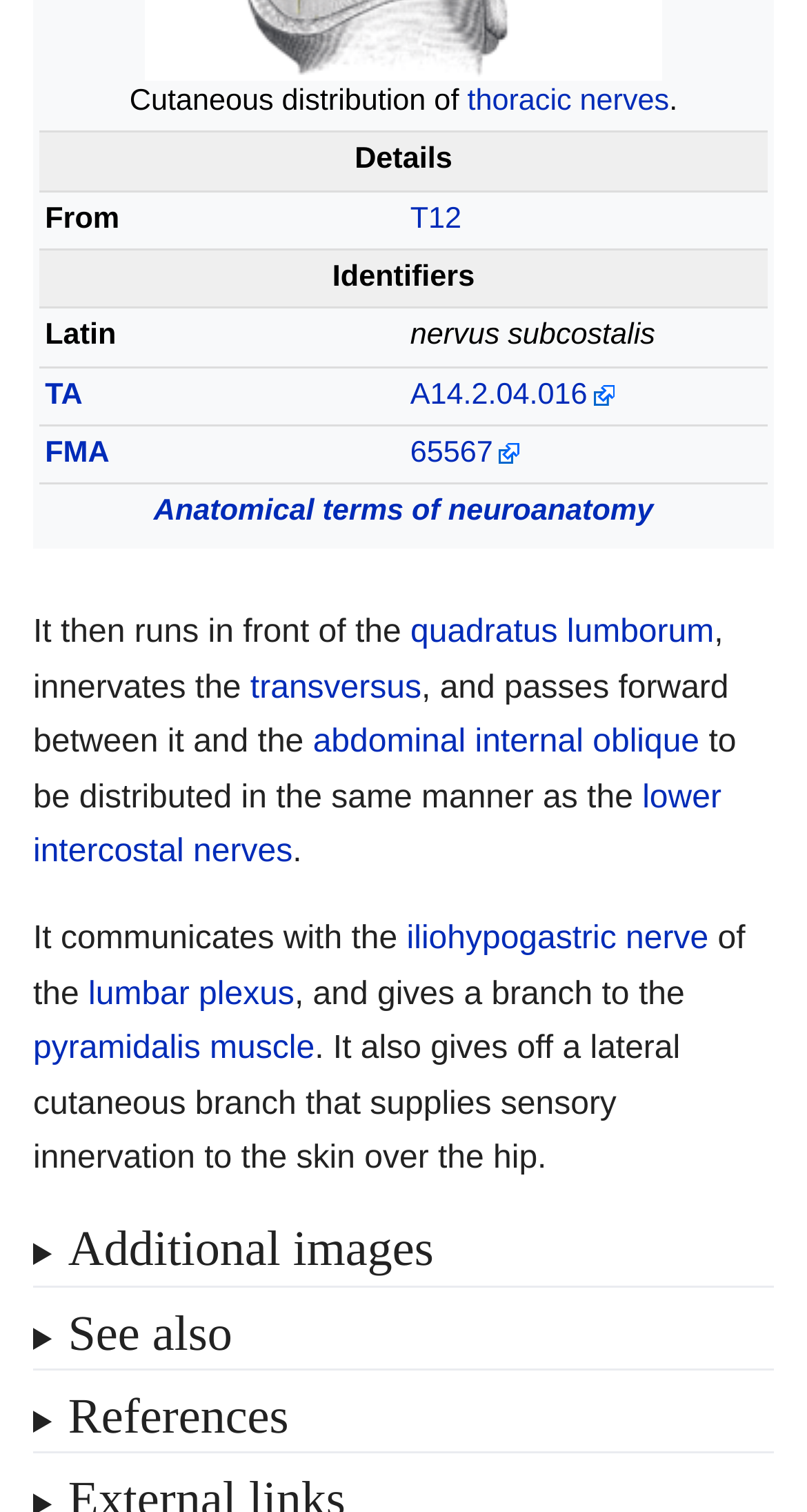Reply to the question with a brief word or phrase: What is the name of the plexus mentioned in the text?

lumbar plexus